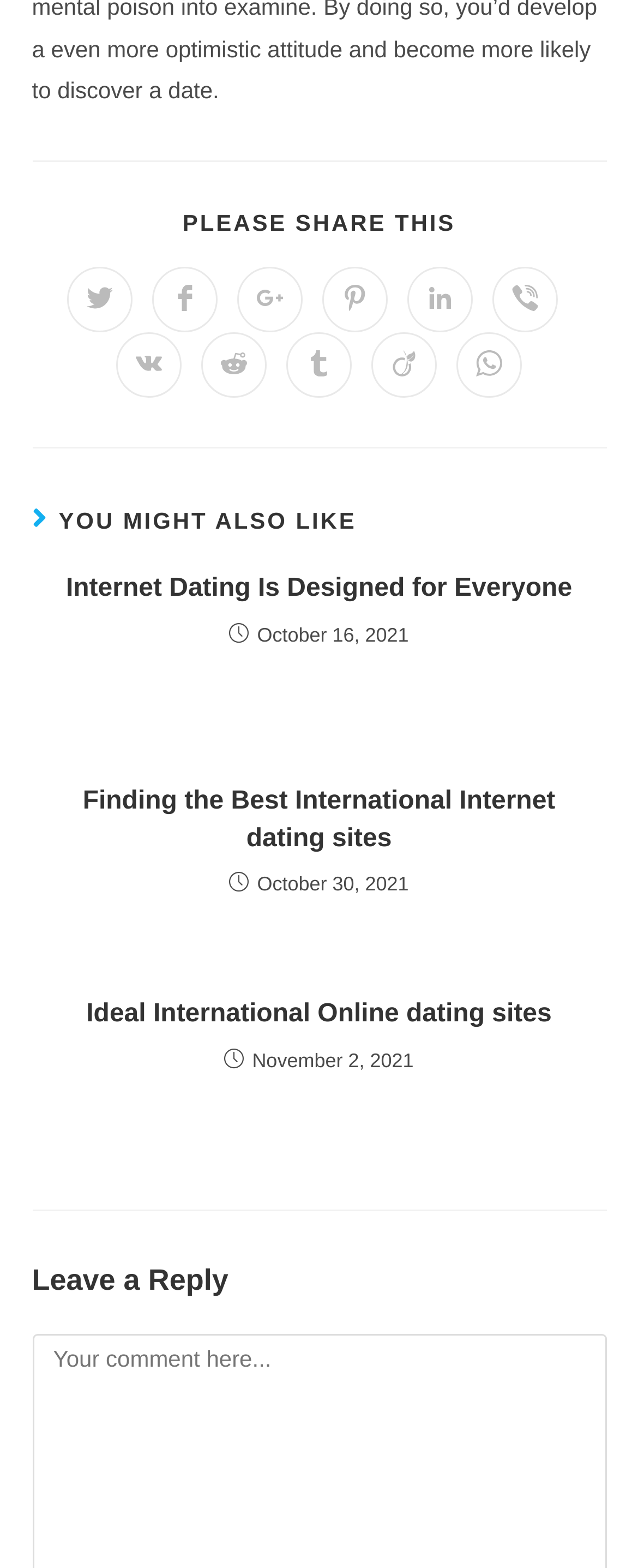Select the bounding box coordinates of the element I need to click to carry out the following instruction: "Leave a Reply".

[0.05, 0.804, 0.95, 0.83]